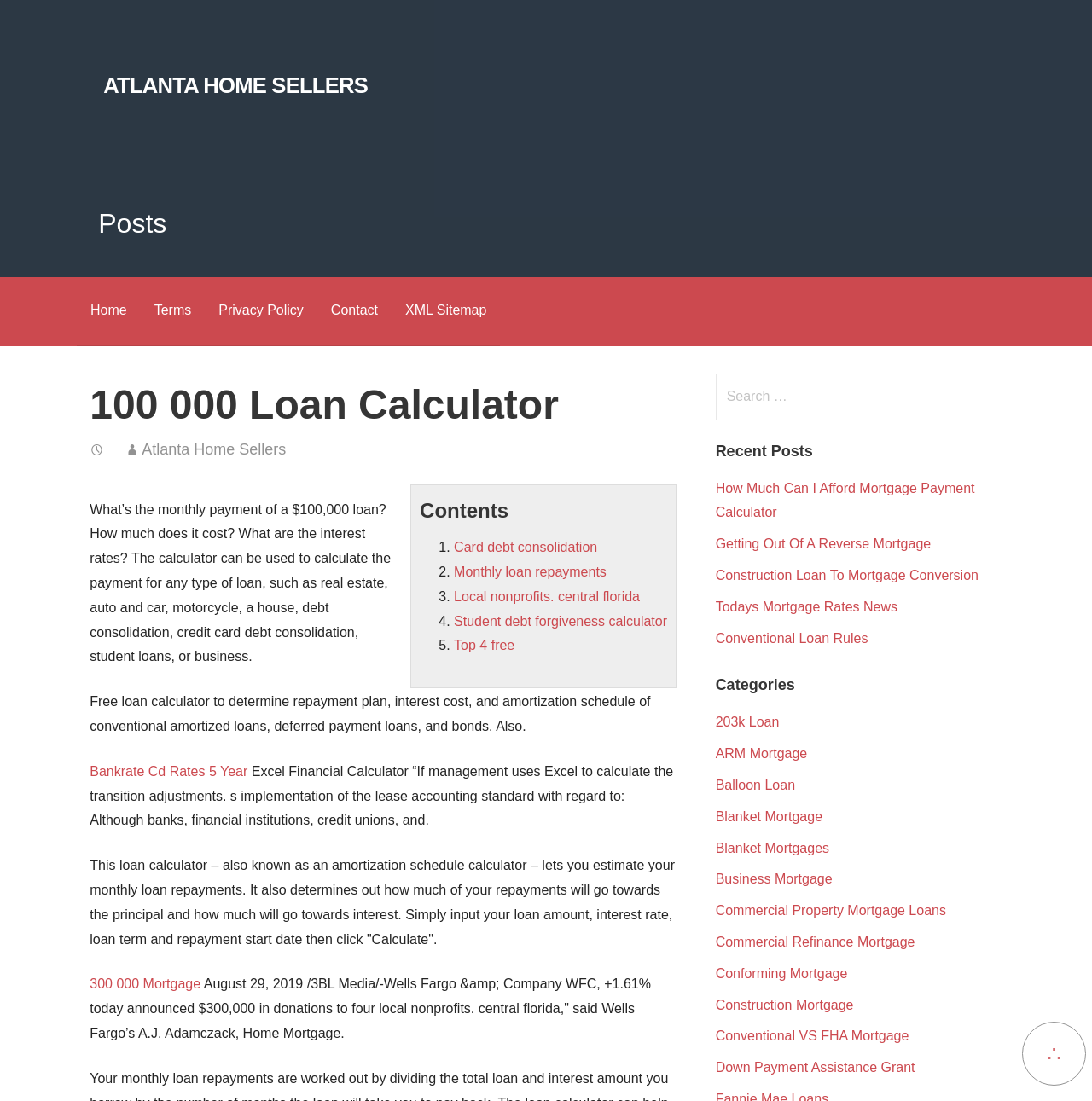Extract the main headline from the webpage and generate its text.

100 000 Loan Calculator